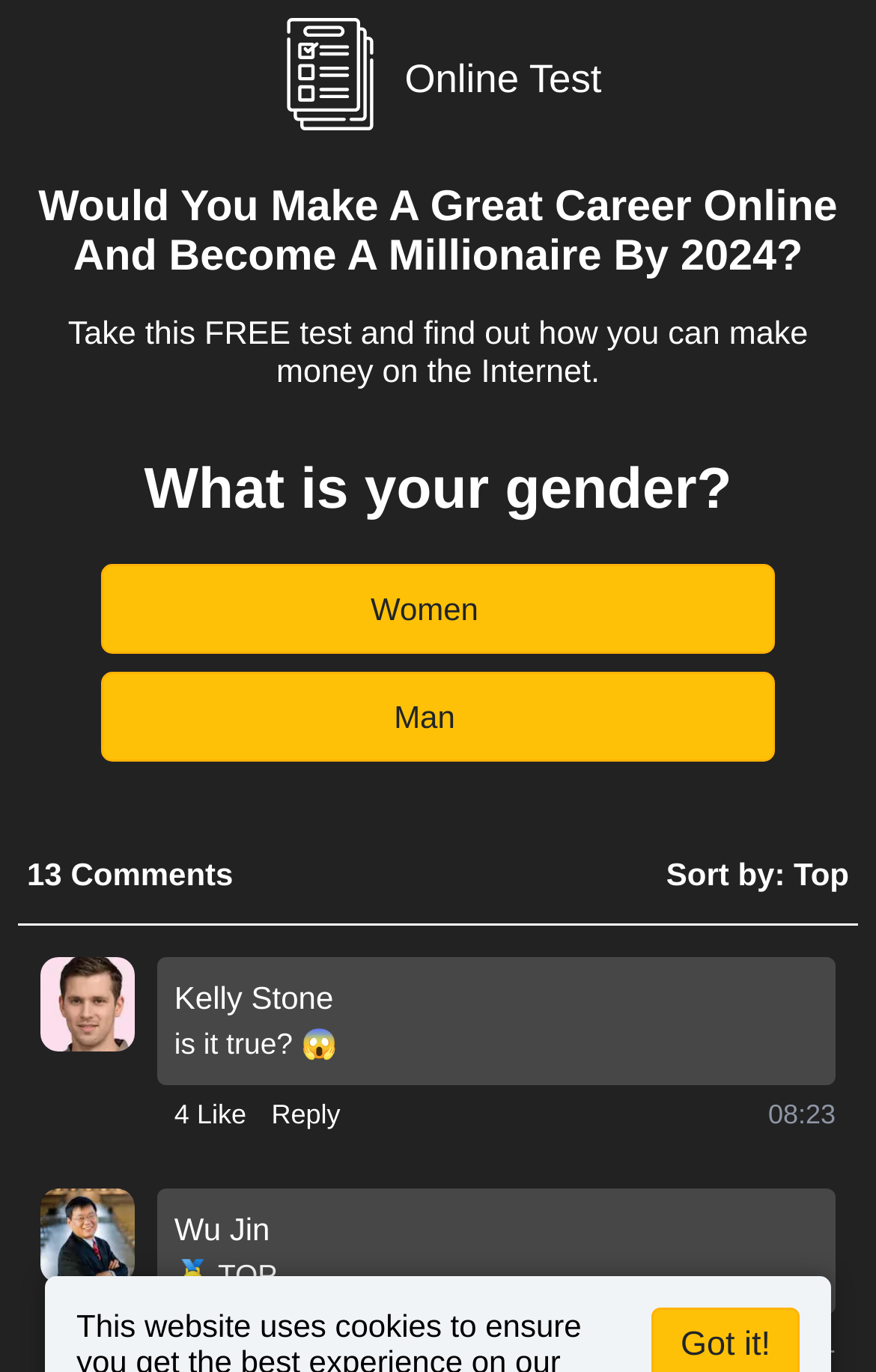Please answer the following question using a single word or phrase: How many buttons are on the webpage?

7